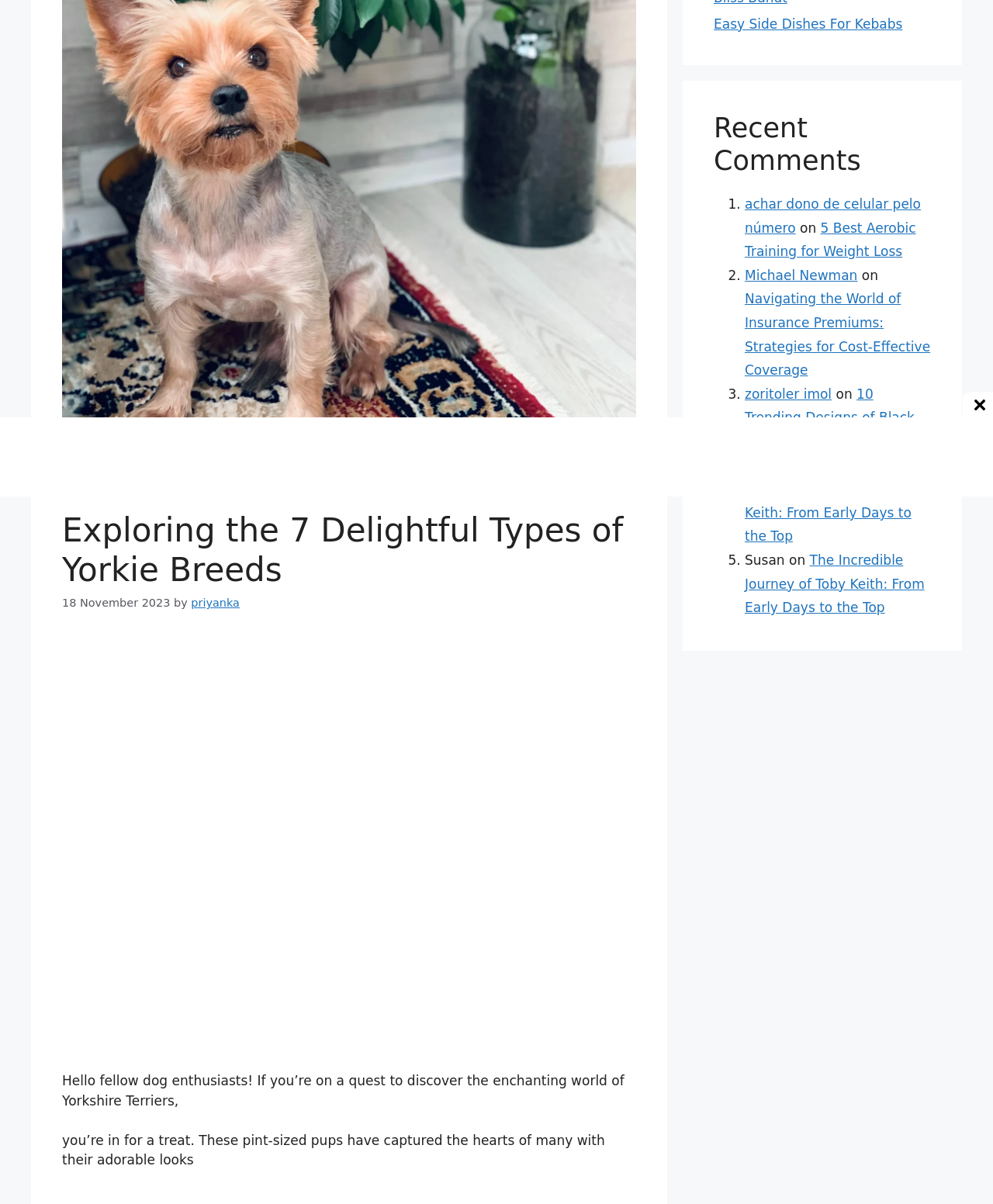Return the bounding box coordinates of the UI element that corresponds to this description: "zoritoler imol". The coordinates must be given as four float numbers in the range of 0 and 1, [left, top, right, bottom].

[0.75, 0.321, 0.838, 0.334]